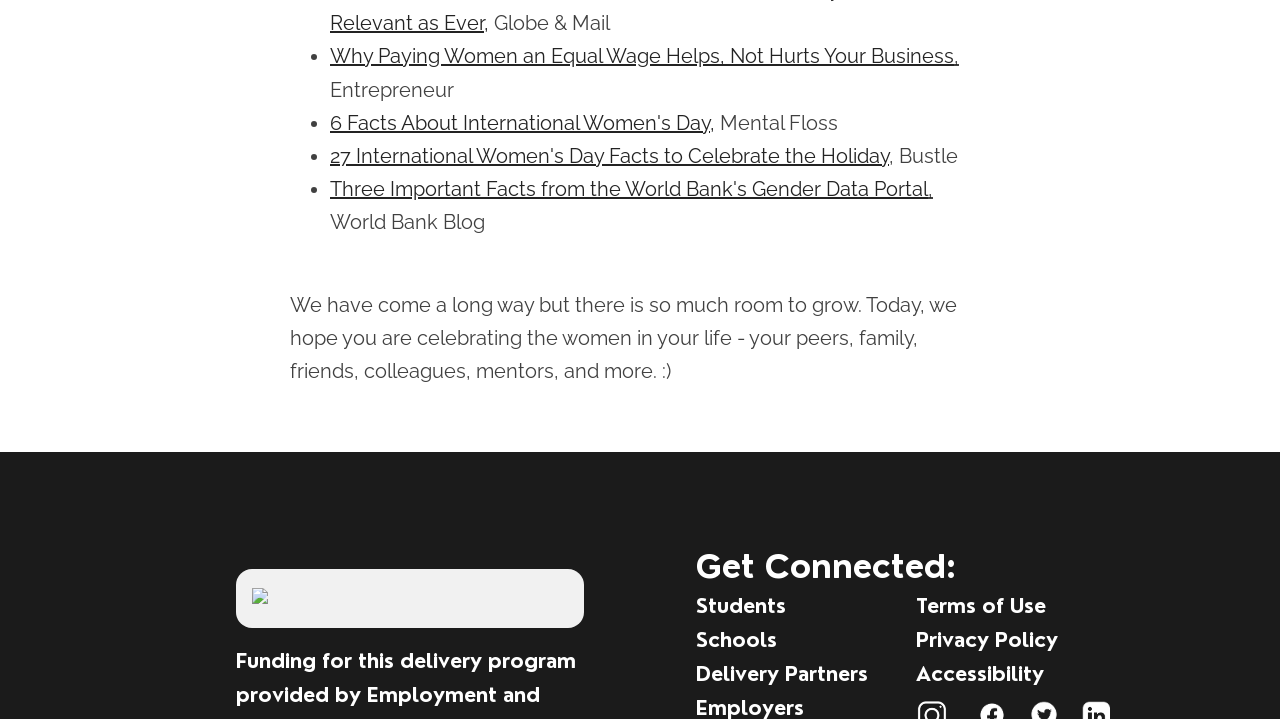Given the element description Students, specify the bounding box coordinates of the corresponding UI element in the format (top-left x, top-left y, bottom-right x, bottom-right y). All values must be between 0 and 1.

[0.544, 0.825, 0.614, 0.86]